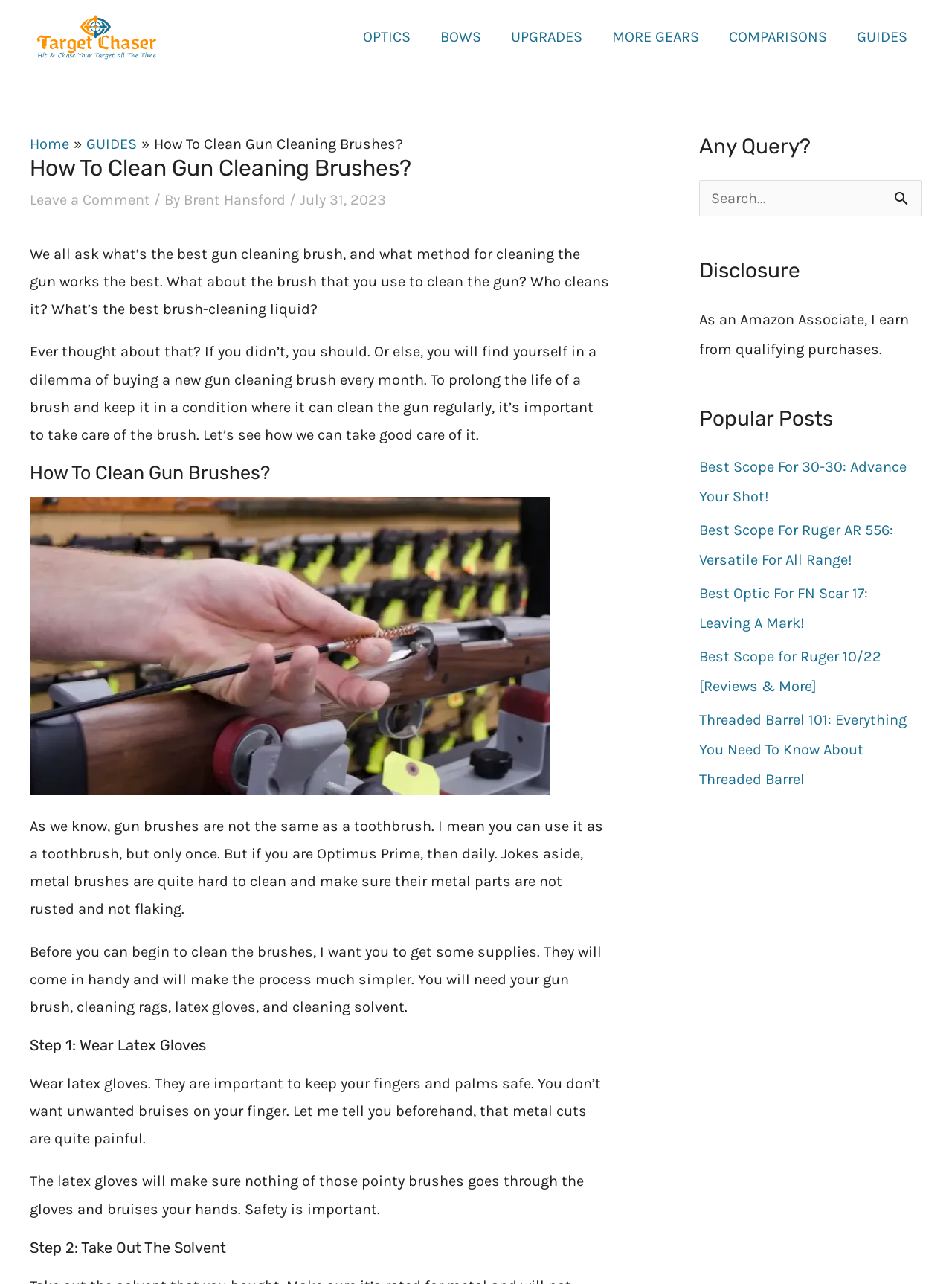Determine the bounding box coordinates of the clickable element to complete this instruction: "Search for a query". Provide the coordinates in the format of four float numbers between 0 and 1, [left, top, right, bottom].

[0.734, 0.14, 0.968, 0.169]